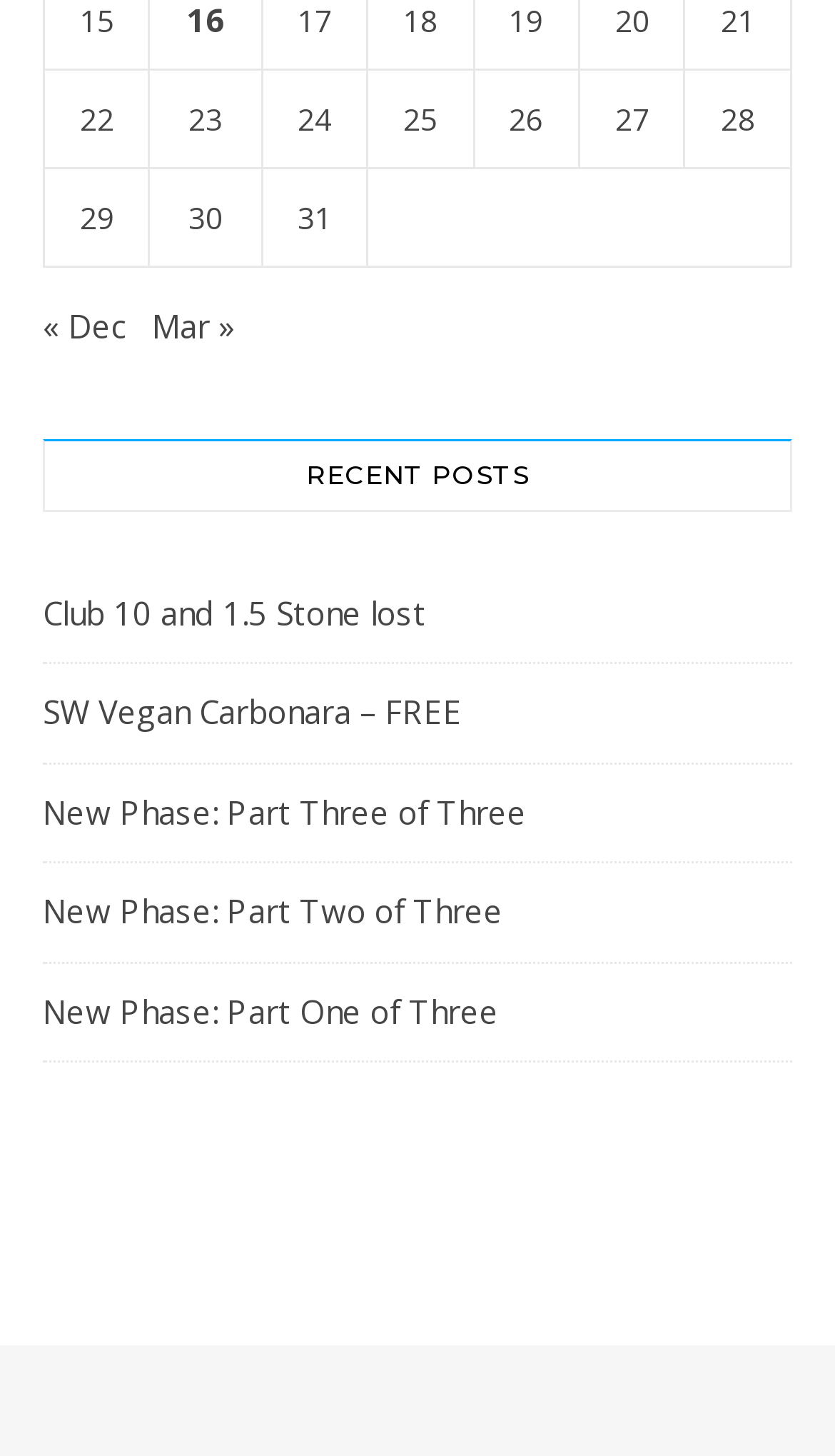Please provide the bounding box coordinates for the UI element as described: "Mar »". The coordinates must be four floats between 0 and 1, represented as [left, top, right, bottom].

[0.182, 0.208, 0.282, 0.238]